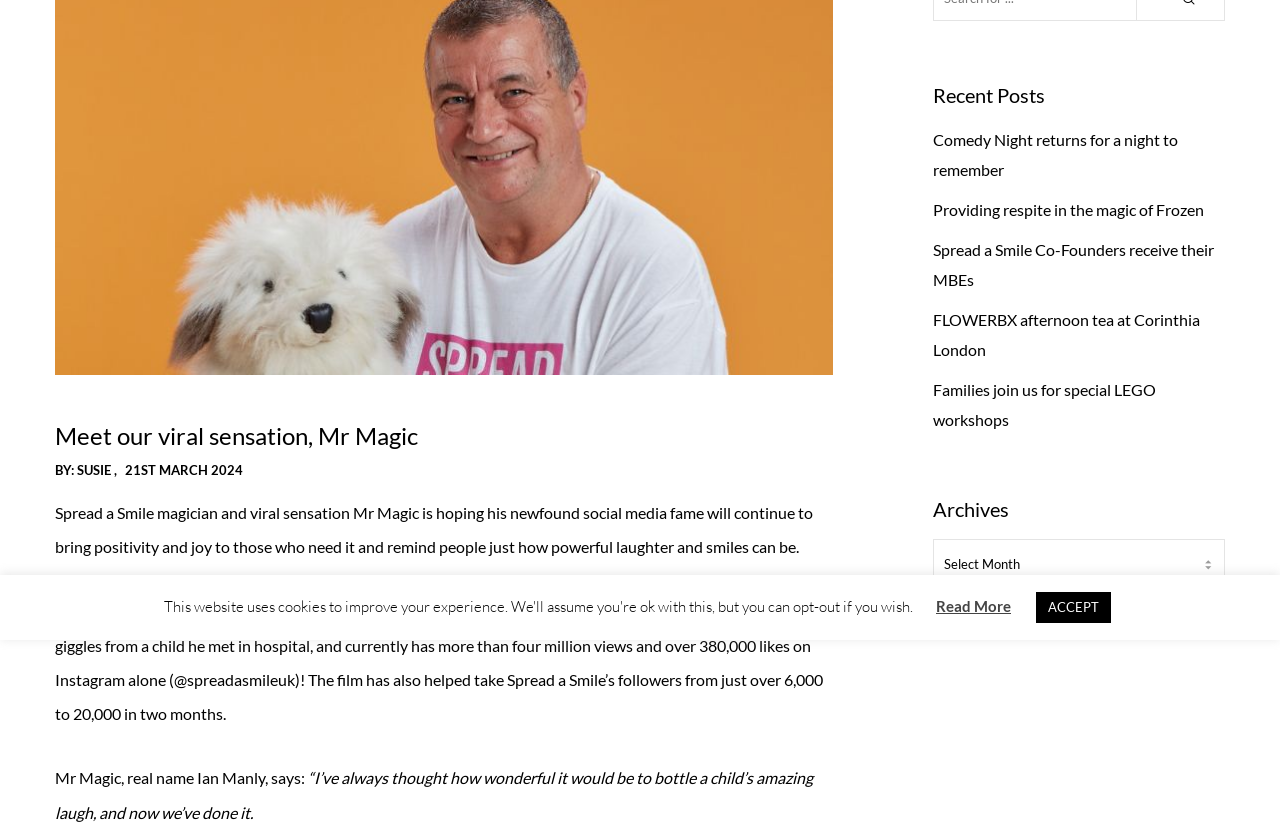Using the webpage screenshot, find the UI element described by Susie. Provide the bounding box coordinates in the format (top-left x, top-left y, bottom-right x, bottom-right y), ensuring all values are floating point numbers between 0 and 1.

[0.06, 0.557, 0.087, 0.576]